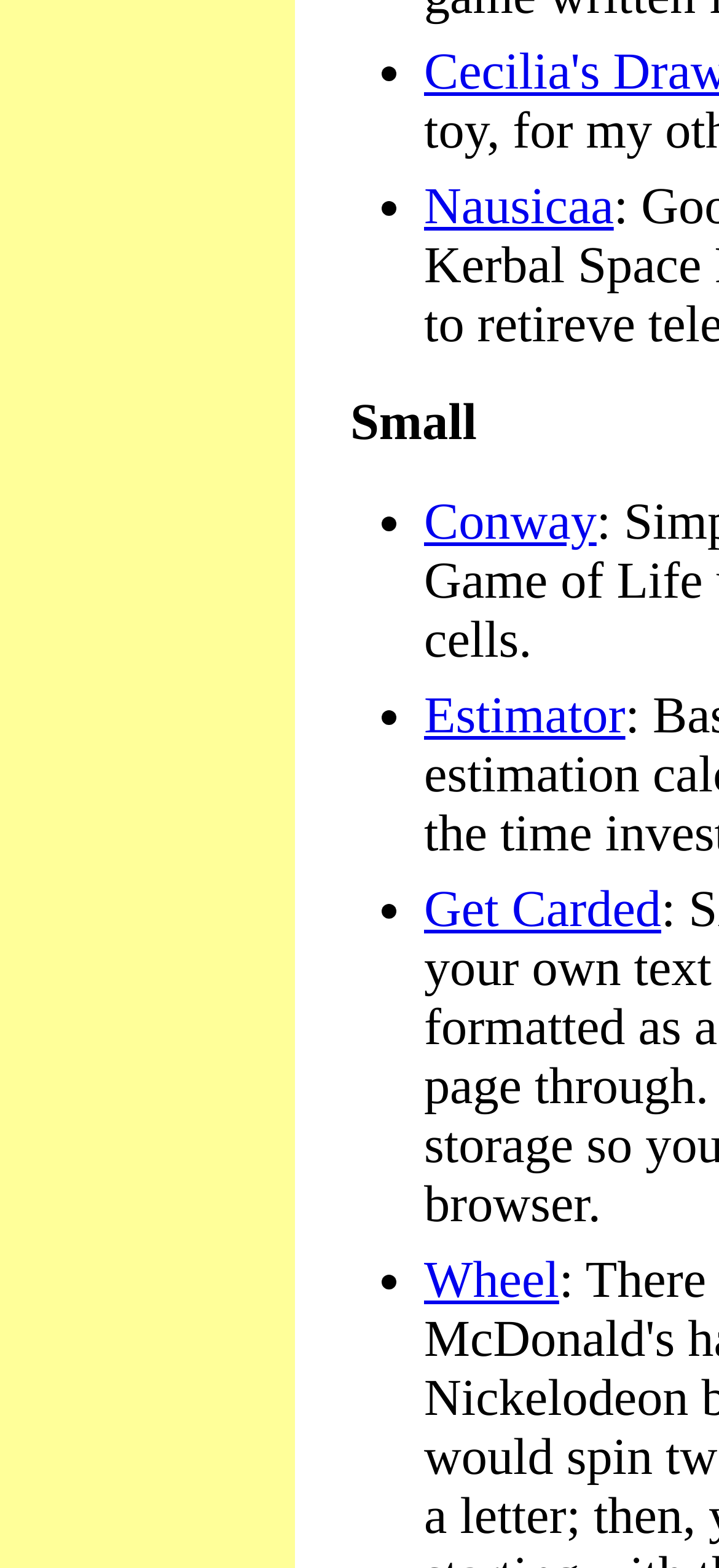Using the description: "Wheel", determine the UI element's bounding box coordinates. Ensure the coordinates are in the format of four float numbers between 0 and 1, i.e., [left, top, right, bottom].

[0.59, 0.798, 0.778, 0.835]